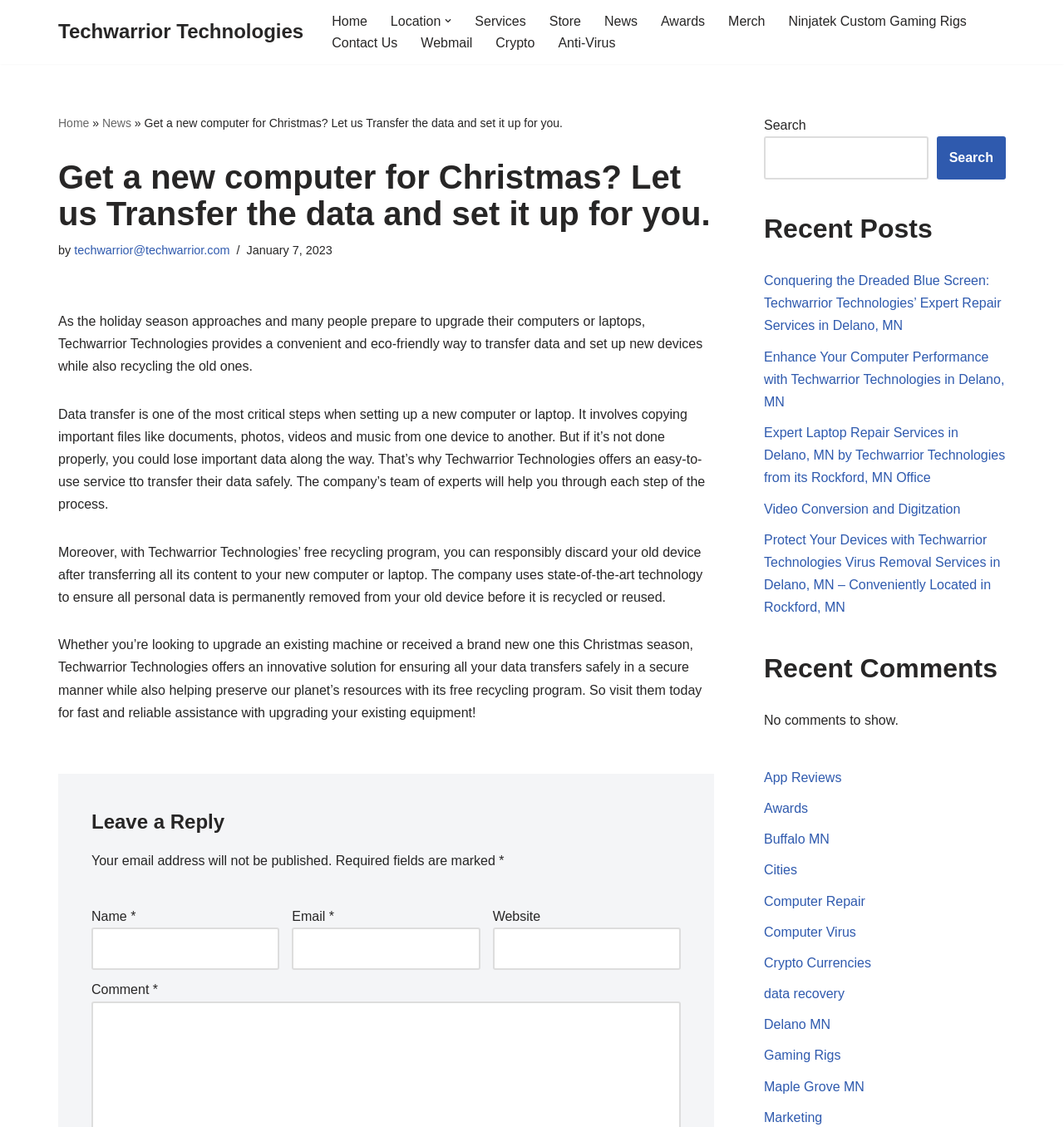Determine the main heading of the webpage and generate its text.

Get a new computer for Christmas? Let us Transfer the data and set it up for you.